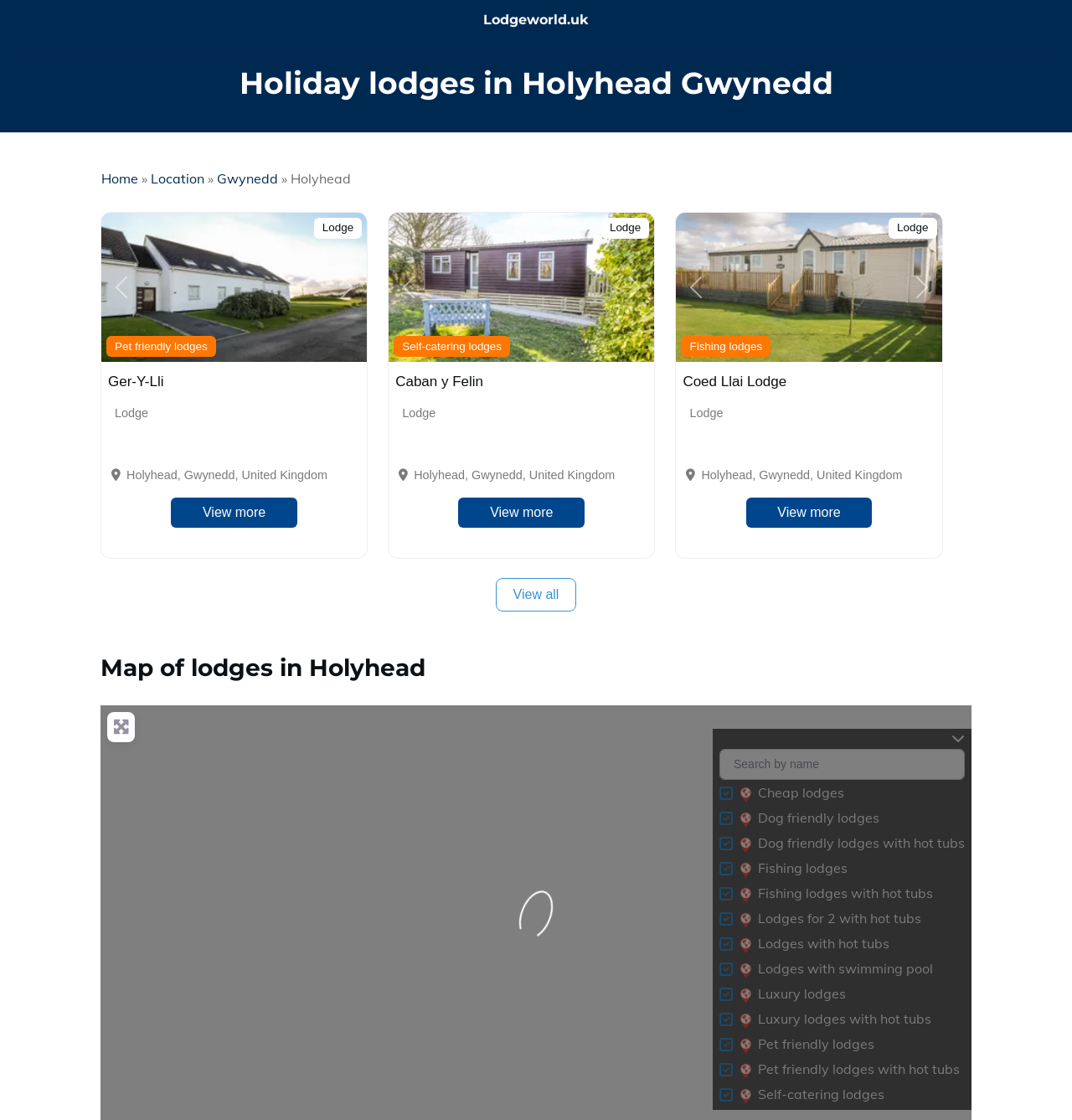Give the bounding box coordinates for the element described as: "Pet friendly lodges".

[0.099, 0.3, 0.201, 0.319]